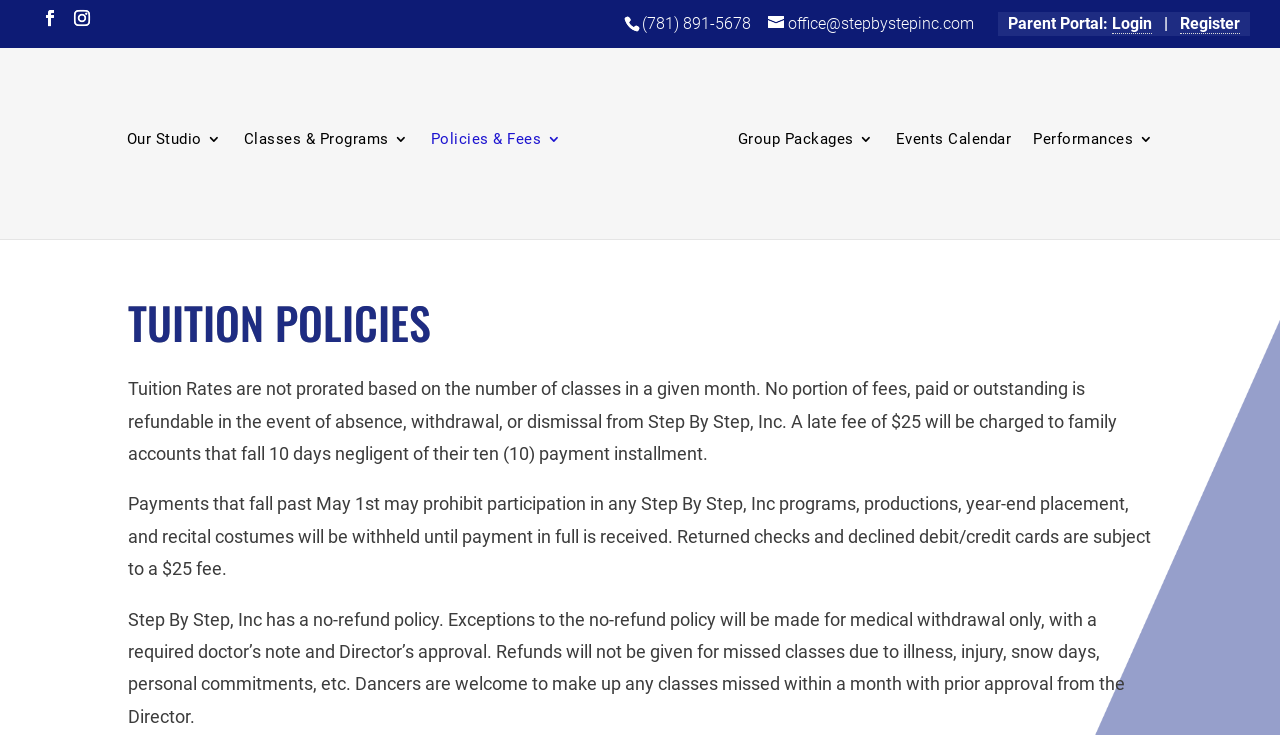Give the bounding box coordinates for the element described as: "Our Studio".

[0.099, 0.176, 0.173, 0.298]